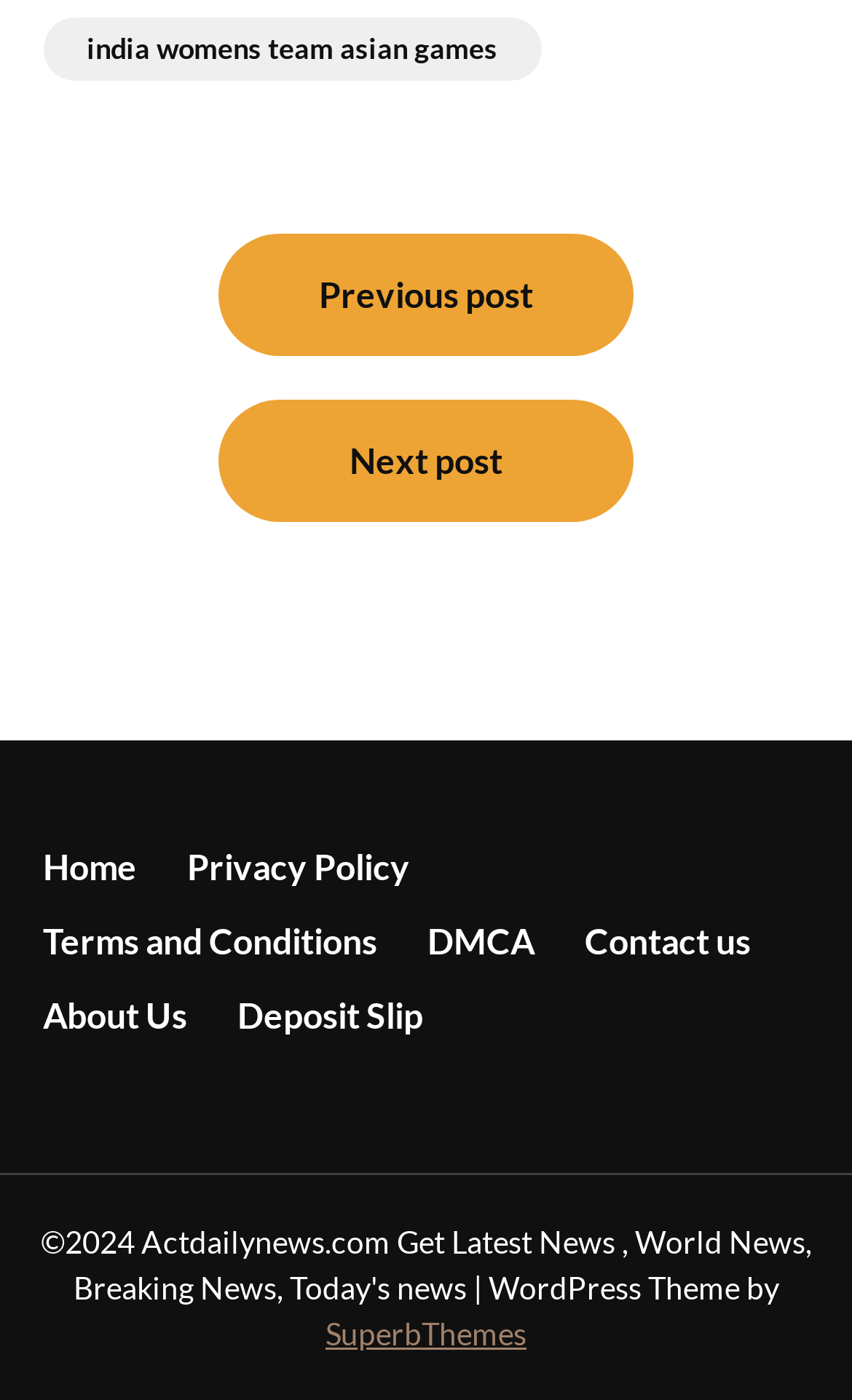What is the previous post link?
Look at the image and respond with a one-word or short-phrase answer.

Previous post